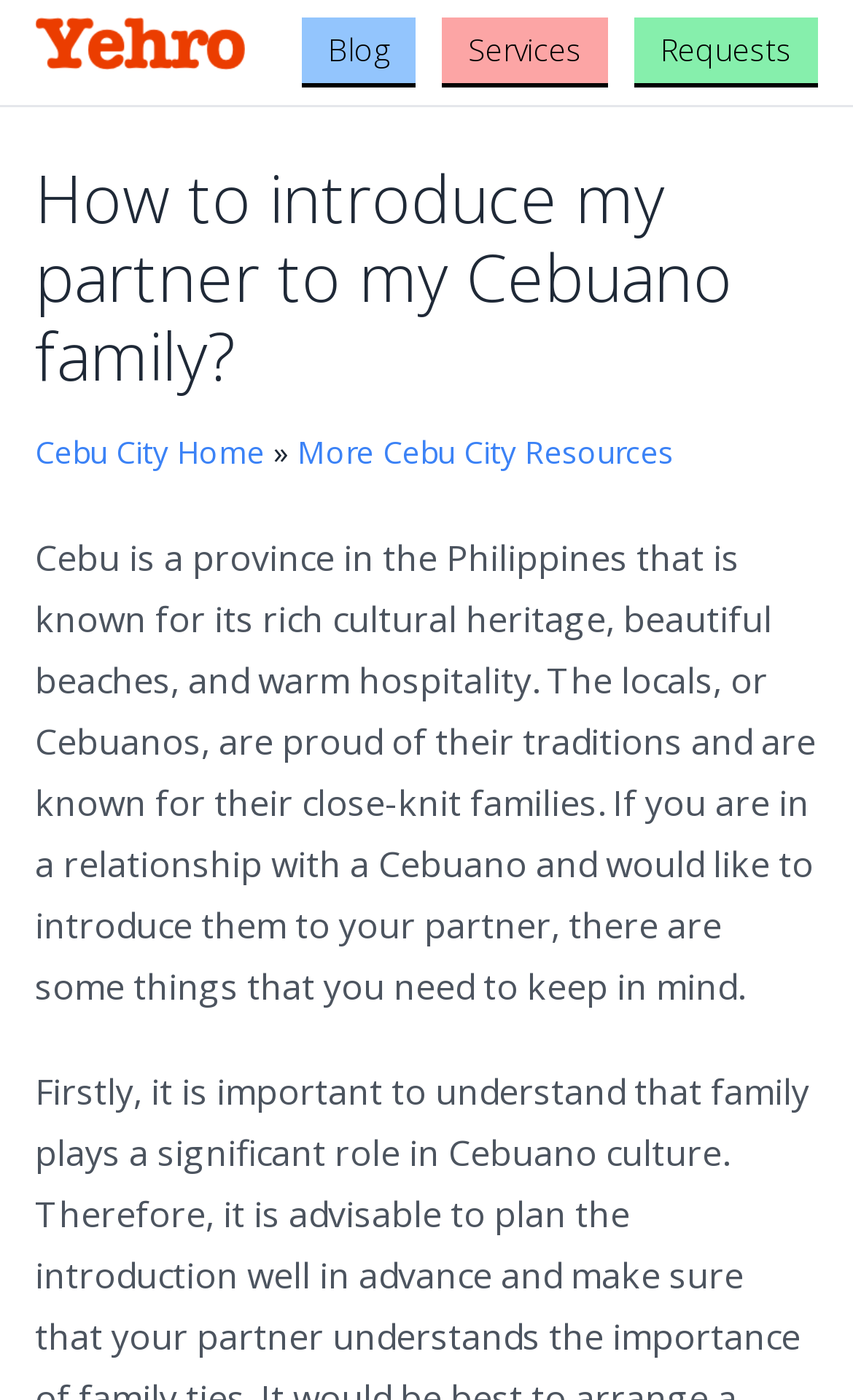Use a single word or phrase to answer the question: 
What is the purpose of the webpage?

Introduce partner to Cebuano family